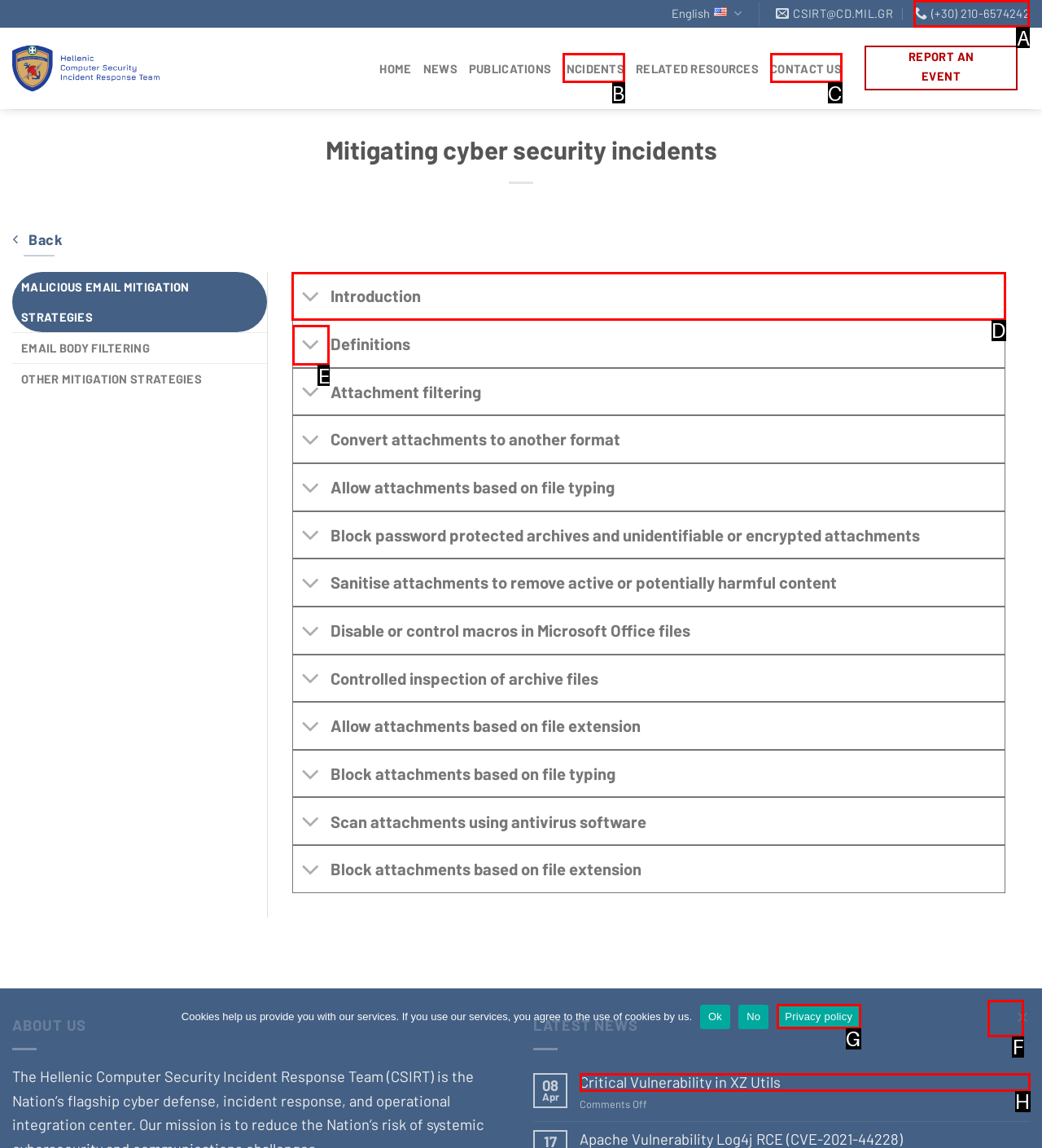Pick the option that should be clicked to perform the following task: Toggle Introduction
Answer with the letter of the selected option from the available choices.

D